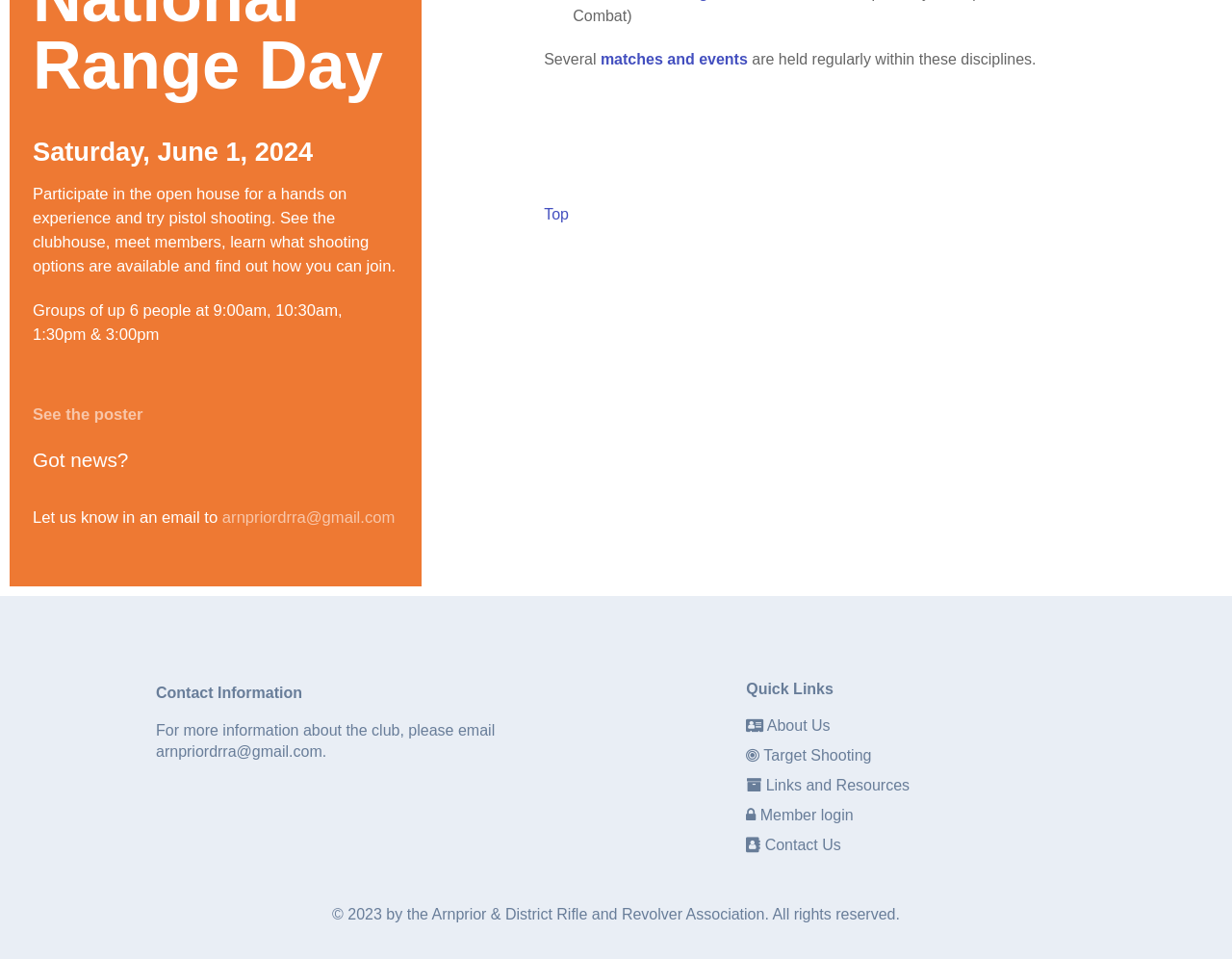Identify and provide the bounding box for the element described by: "matches and events".

[0.487, 0.053, 0.607, 0.07]